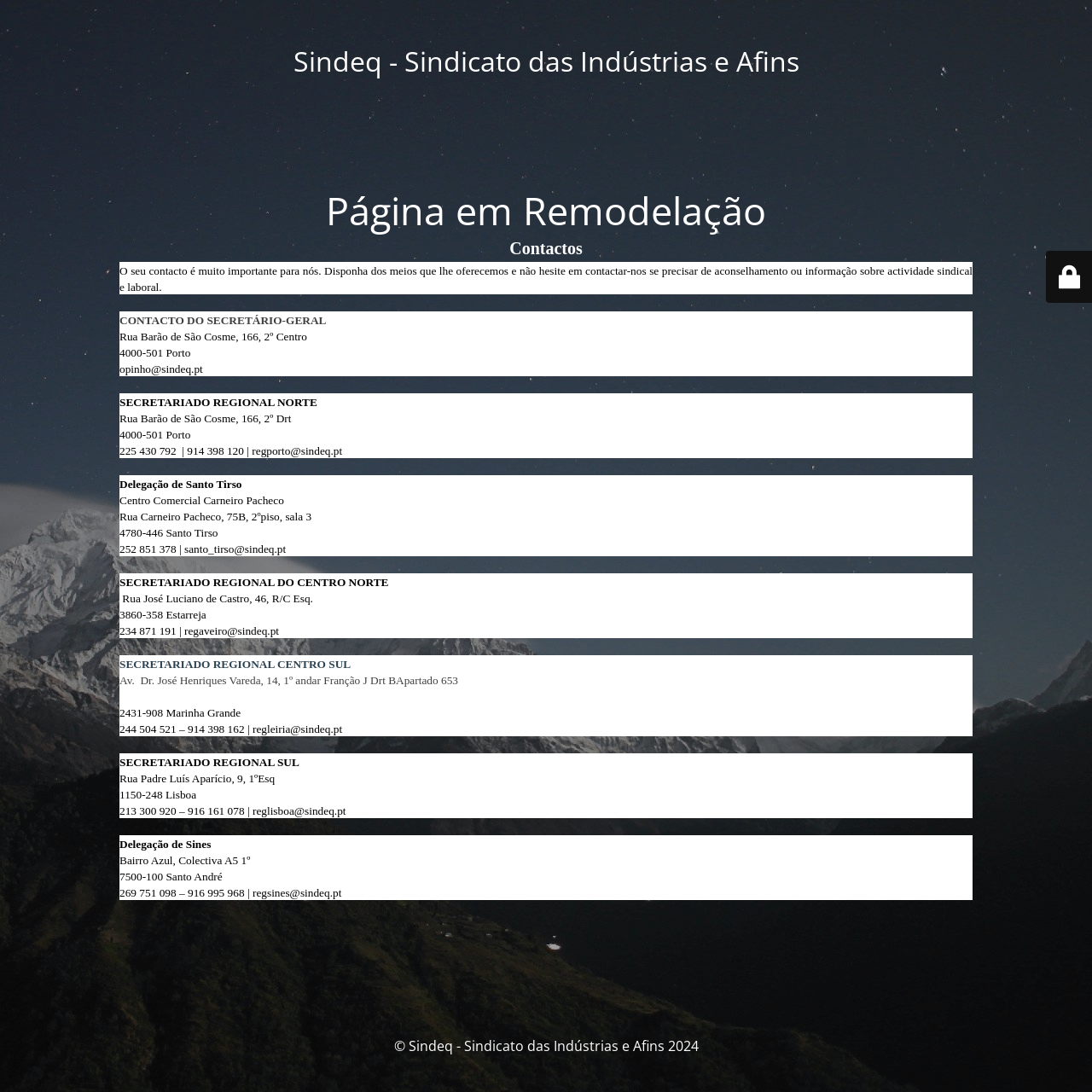By analyzing the image, answer the following question with a detailed response: How many regional secretariados are listed on the webpage?

The webpage lists four regional secretariados: SECRETARIADO REGIONAL NORTE, SECRETARIADO REGIONAL DO CENTRO NORTE, SECRETARIADO REGIONAL CENTRO SUL, and SECRETARIADO REGIONAL SUL. These can be found in the sections with headings that start with 'SECRETARIADO REGIONAL'.